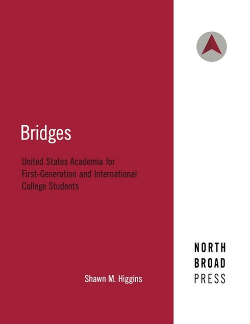Please answer the following query using a single word or phrase: 
What is the dominant color of the book cover?

Red